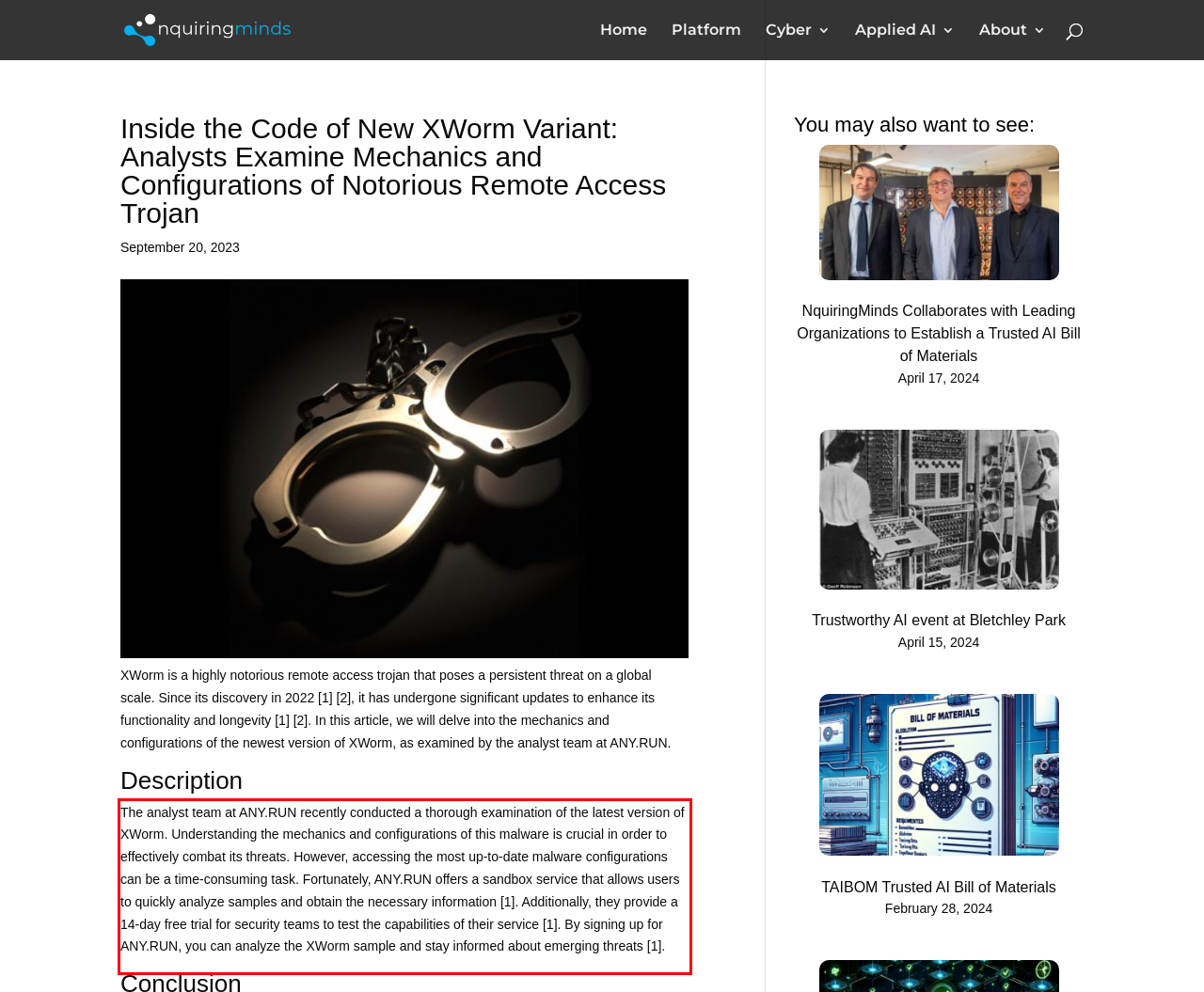Using the provided screenshot of a webpage, recognize and generate the text found within the red rectangle bounding box.

The analyst team at ANY.RUN recently conducted a thorough examination of the latest version of XWorm. Understanding the mechanics and configurations of this malware is crucial in order to effectively combat its threats. However, accessing the most up-to-date malware configurations can be a time-consuming task. Fortunately, ANY.RUN offers a sandbox service that allows users to quickly analyze samples and obtain the necessary information [1]. Additionally, they provide a 14-day free trial for security teams to test the capabilities of their service [1]. By signing up for ANY.RUN, you can analyze the XWorm sample and stay informed about emerging threats [1].